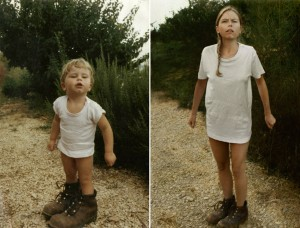Please give a concise answer to this question using a single word or phrase: 
How many images are in the diptych?

Two